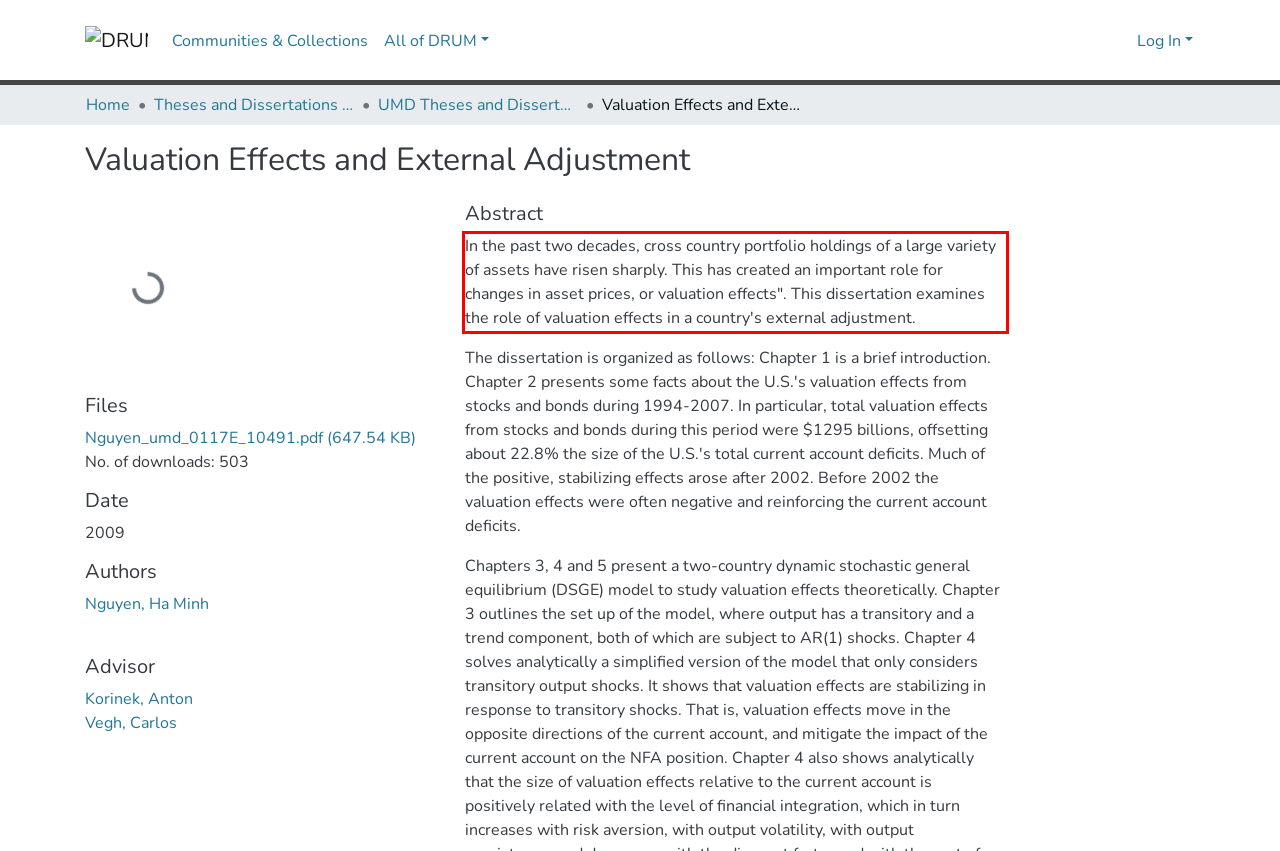Within the screenshot of the webpage, locate the red bounding box and use OCR to identify and provide the text content inside it.

In the past two decades, cross country portfolio holdings of a large variety of assets have risen sharply. This has created an important role for changes in asset prices, or valuation effects". This dissertation examines the role of valuation effects in a country's external adjustment.